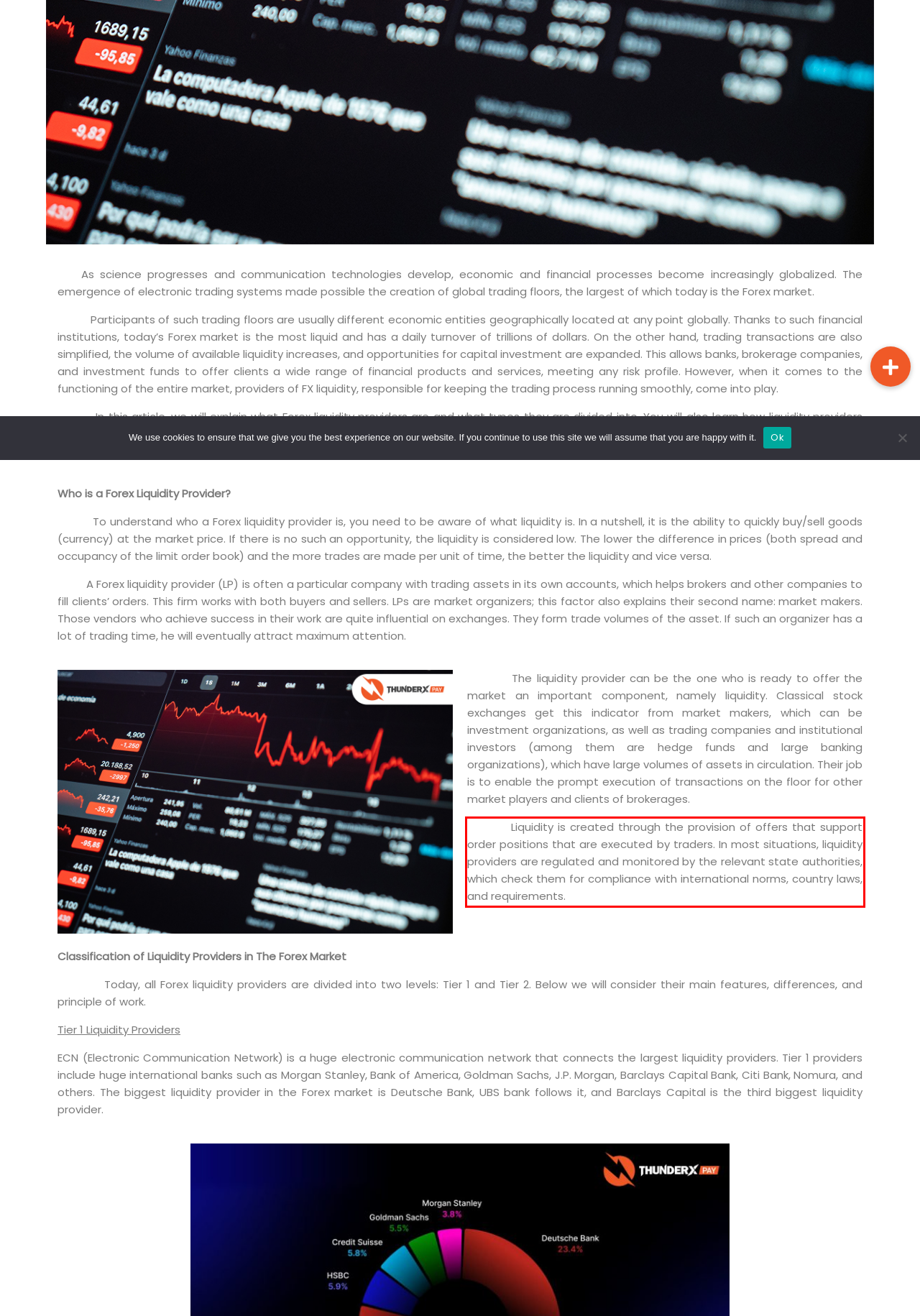You are given a webpage screenshot with a red bounding box around a UI element. Extract and generate the text inside this red bounding box.

Liquidity is created through the provision of offers that support order positions that are executed by traders. In most situations, liquidity providers are regulated and monitored by the relevant state authorities, which check them for compliance with international norms, country laws, and requirements.